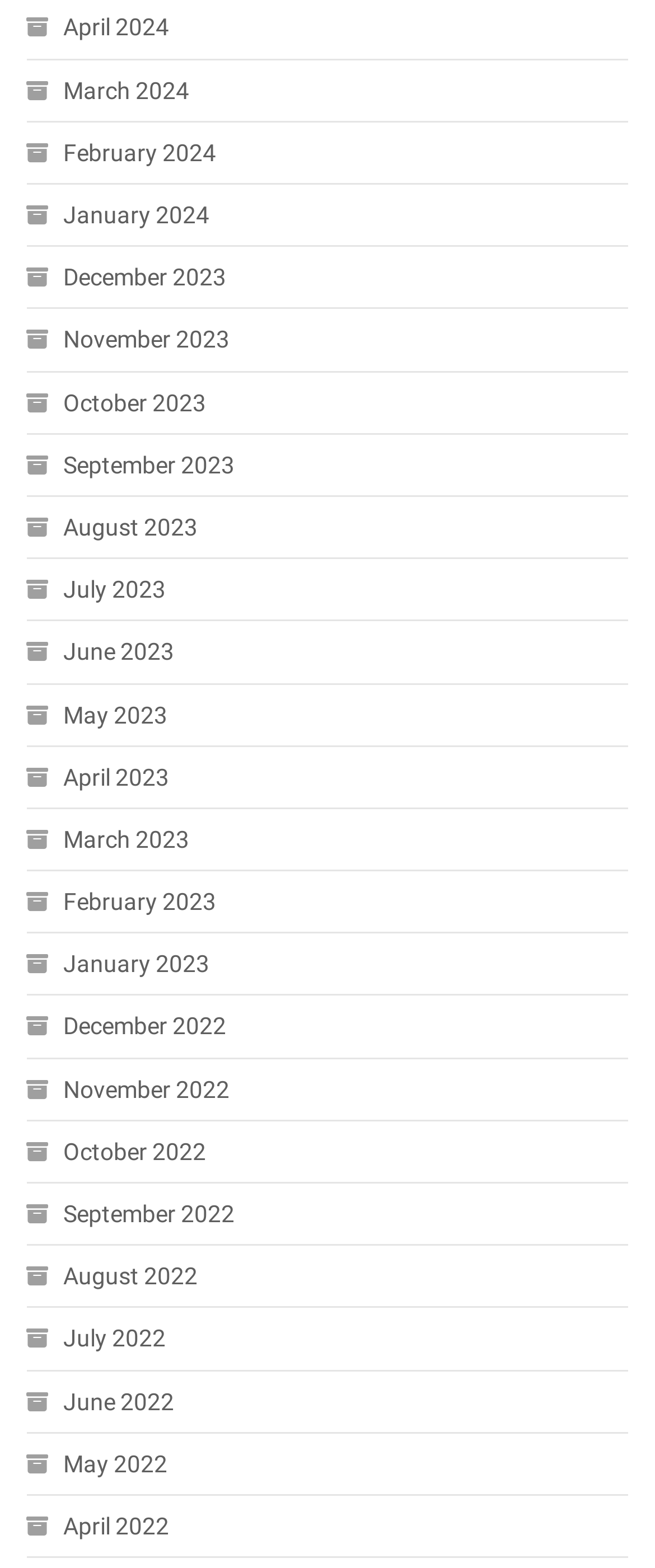Find the bounding box of the element with the following description: "September 2022". The coordinates must be four float numbers between 0 and 1, formatted as [left, top, right, bottom].

[0.04, 0.76, 0.358, 0.788]